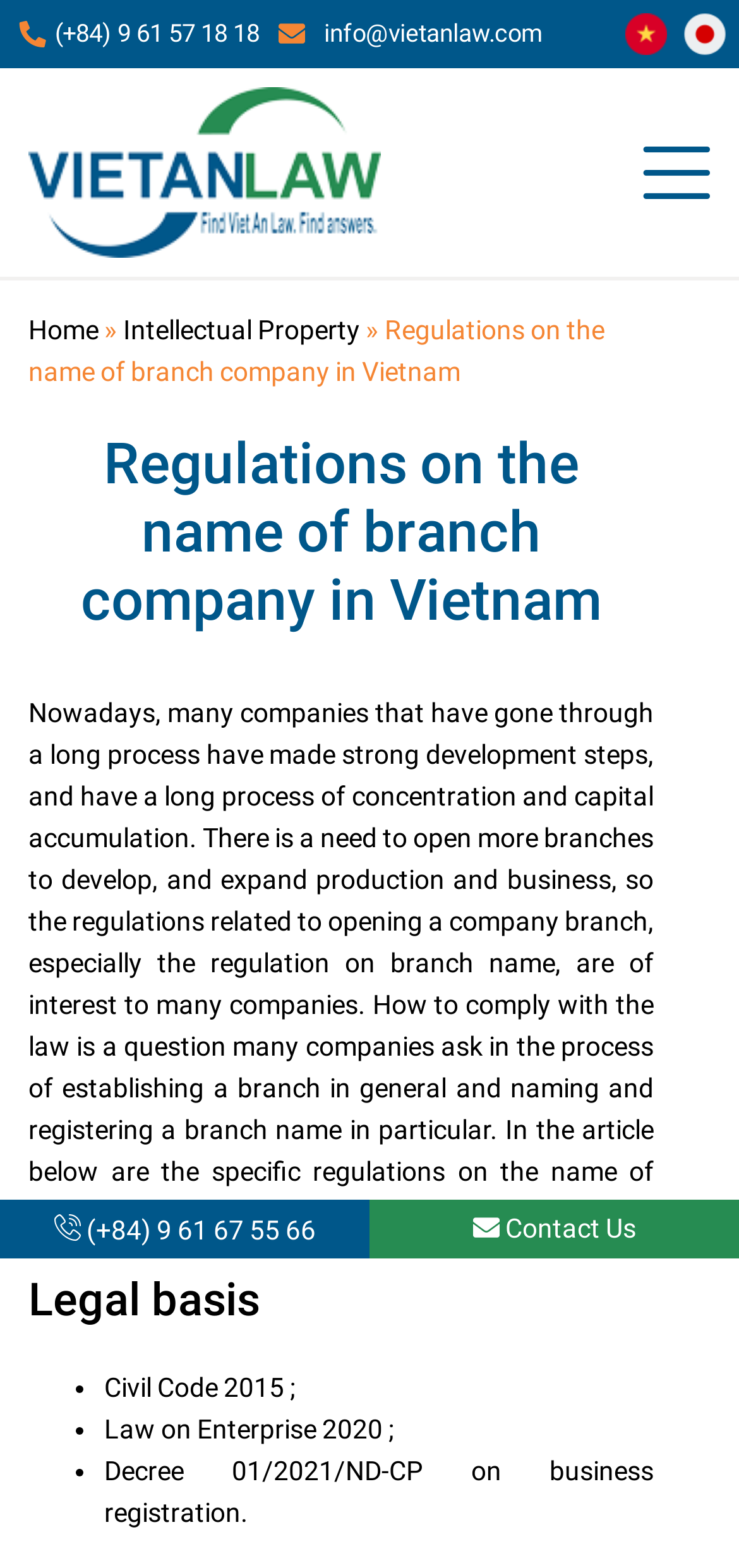Can you show the bounding box coordinates of the region to click on to complete the task described in the instruction: "Reply to the post"?

None